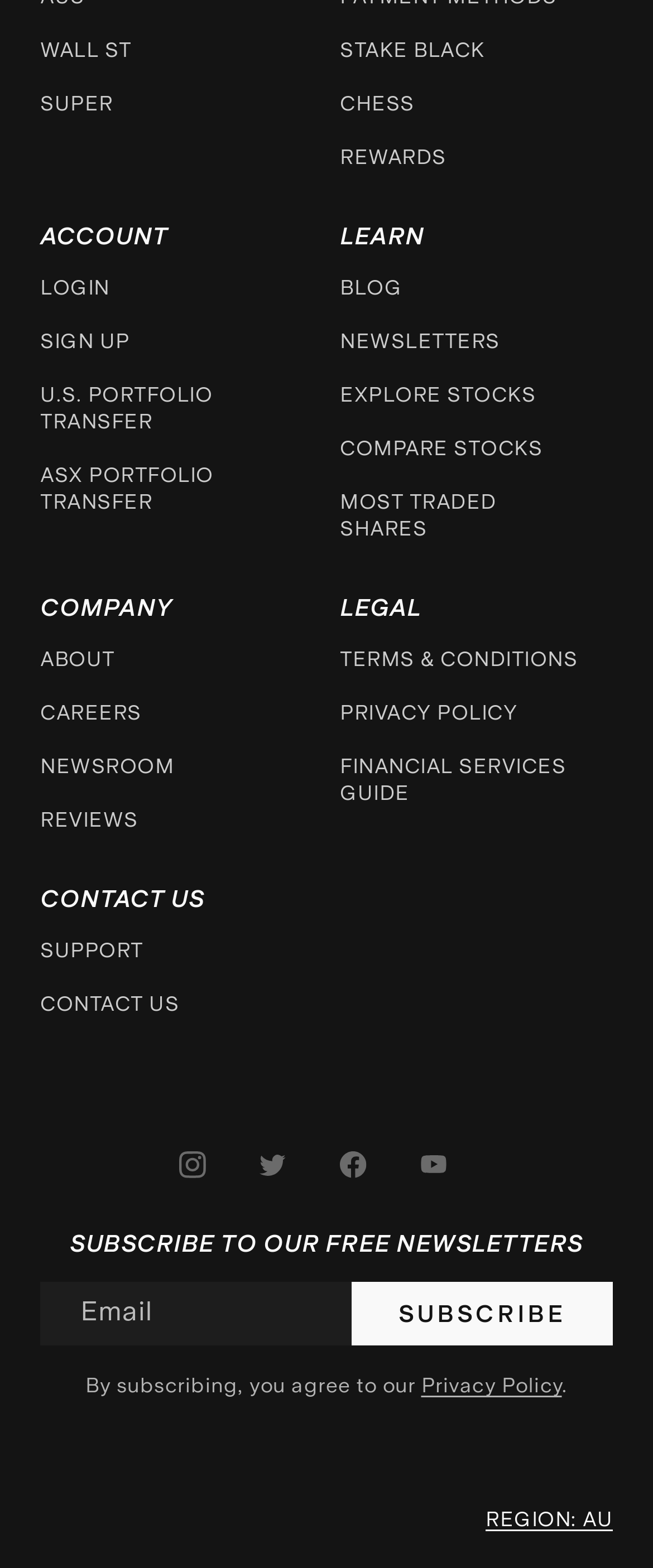Identify the bounding box coordinates of the clickable section necessary to follow the following instruction: "Visit the 'BLOG' page". The coordinates should be presented as four float numbers from 0 to 1, i.e., [left, top, right, bottom].

[0.521, 0.176, 0.615, 0.193]